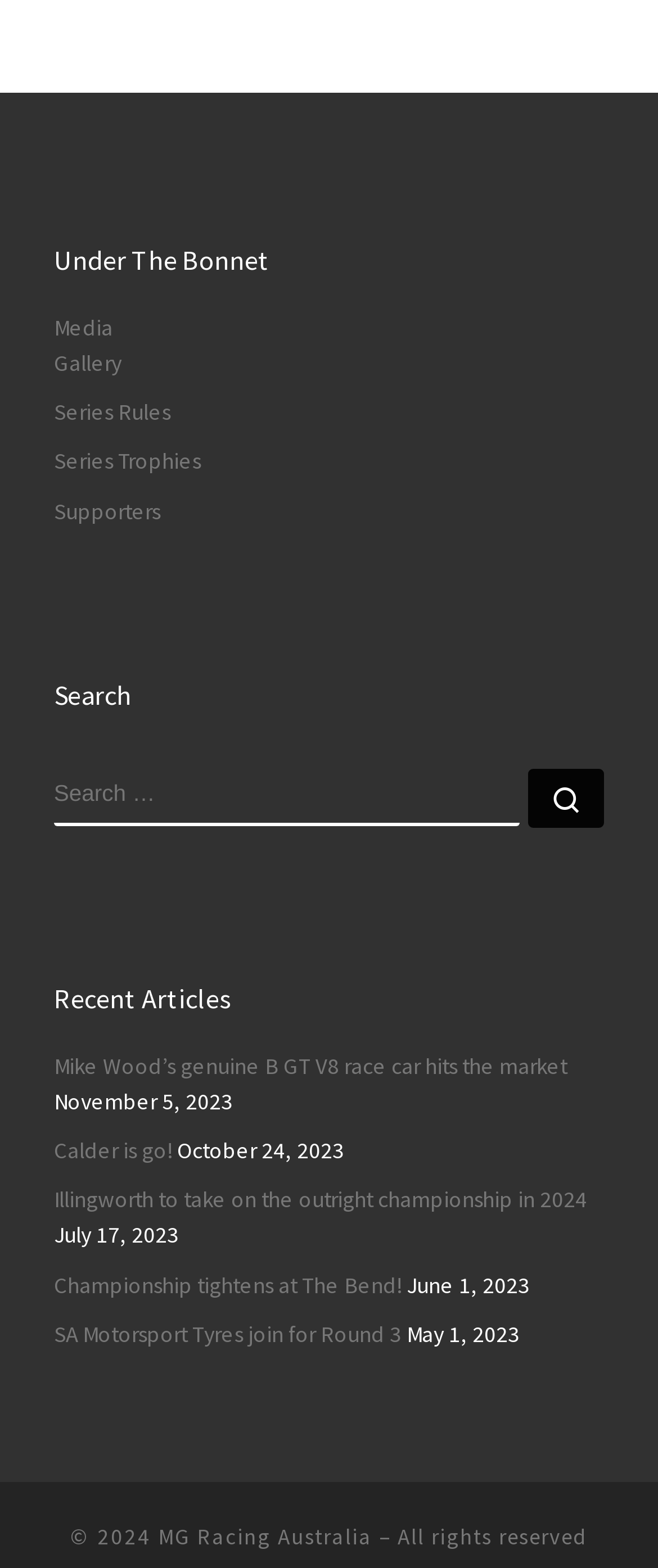What is the date of the latest article?
Answer the question with a single word or phrase derived from the image.

November 5, 2023